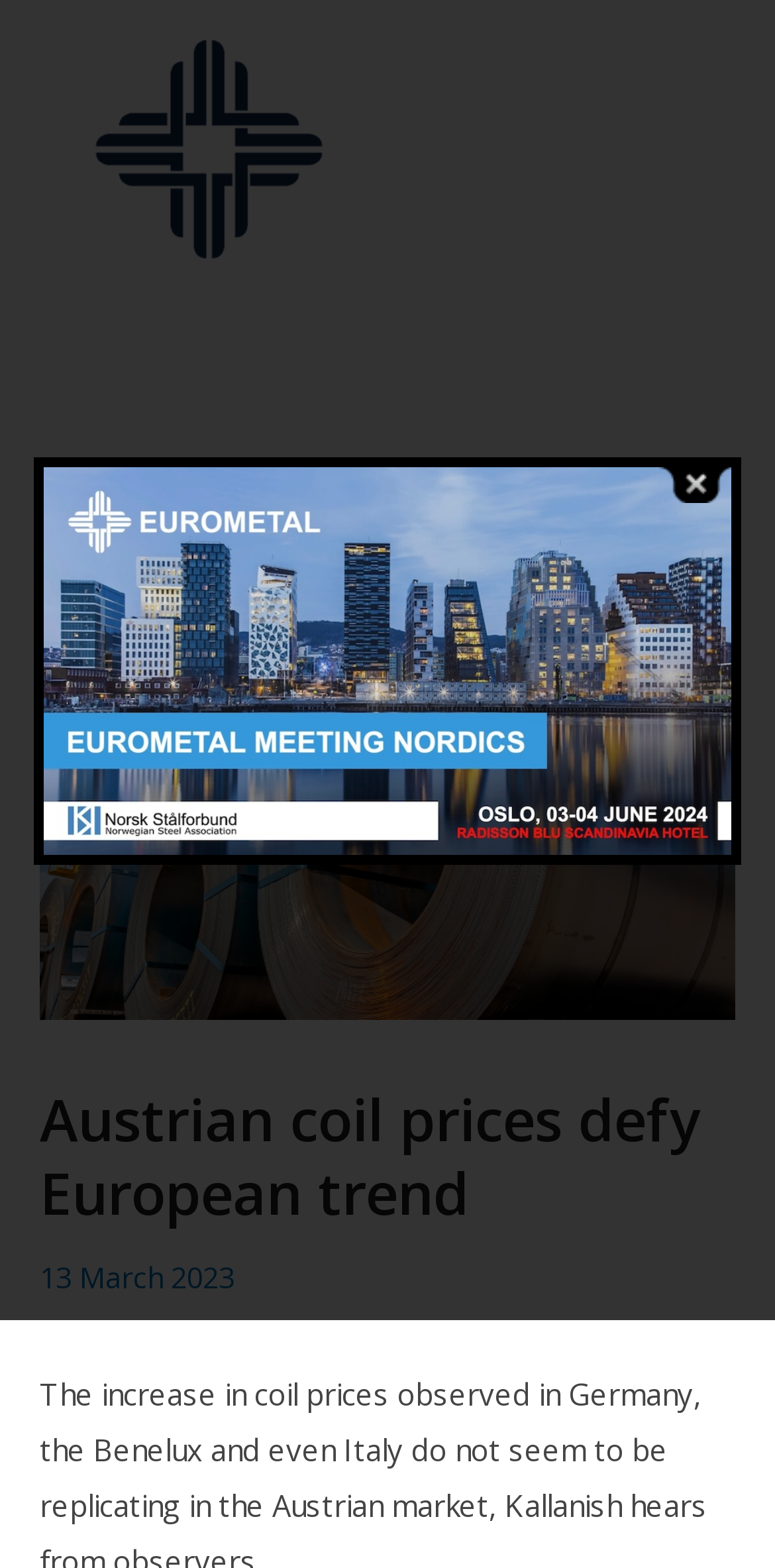Identify the bounding box of the UI element described as follows: "13 March 202329 July 2023". Provide the coordinates as four float numbers in the range of 0 to 1 [left, top, right, bottom].

[0.051, 0.802, 0.303, 0.827]